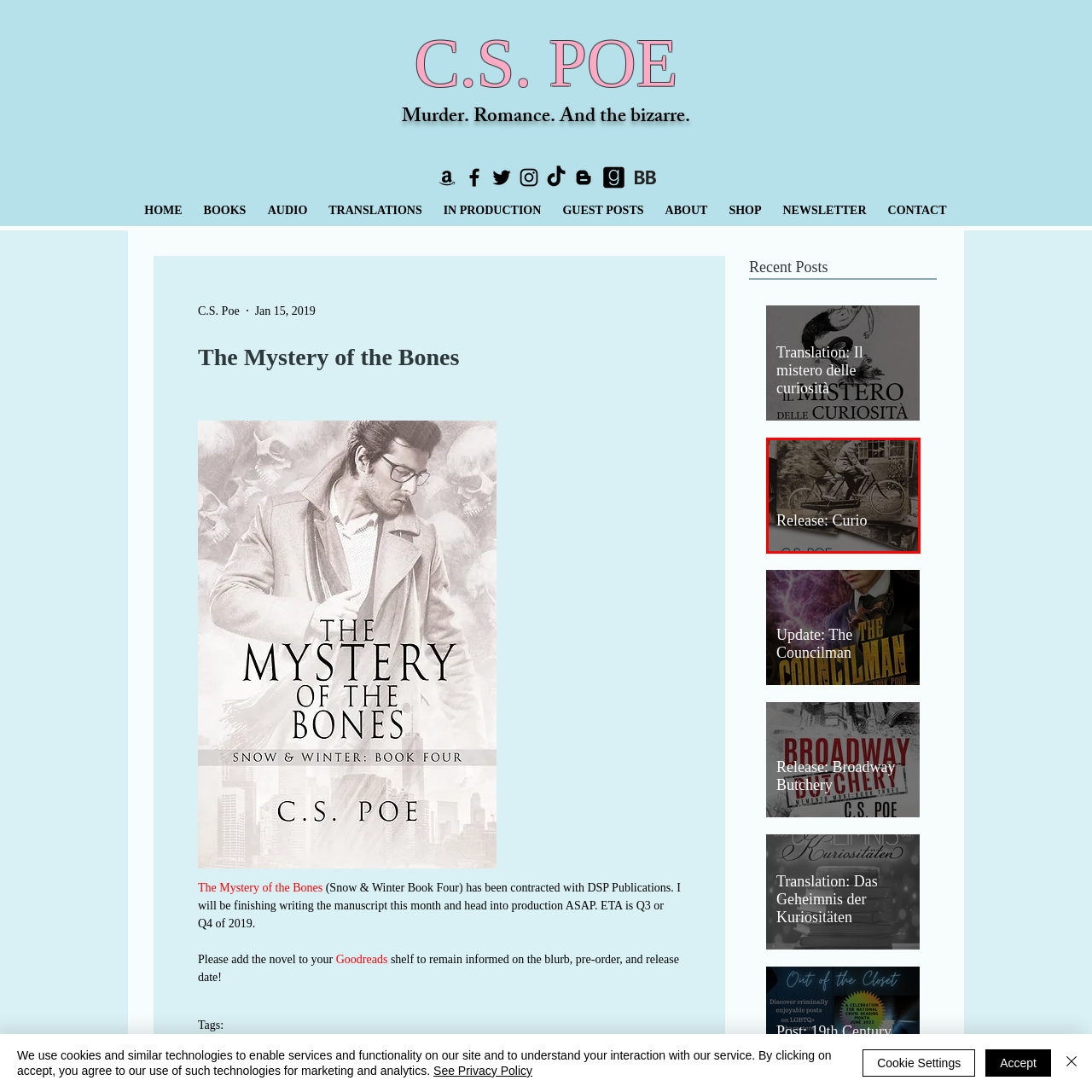Describe in detail the portion of the image that is enclosed within the red boundary.

The image features an intriguing promotional graphic for the upcoming release titled "Curio" by C.S. Poe. The visual likely captures a vintage photograph depicting two men riding a tandem bicycle, evoking a sense of nostalgia and curiosity. This artistic choice complements the book's theme, inviting readers to explore its content. The text prominently displayed at the top announces "Release: Curio," indicating the book's anticipated launch. Overall, the image serves to attract attention and generate interest in C.S. Poe's literary work.